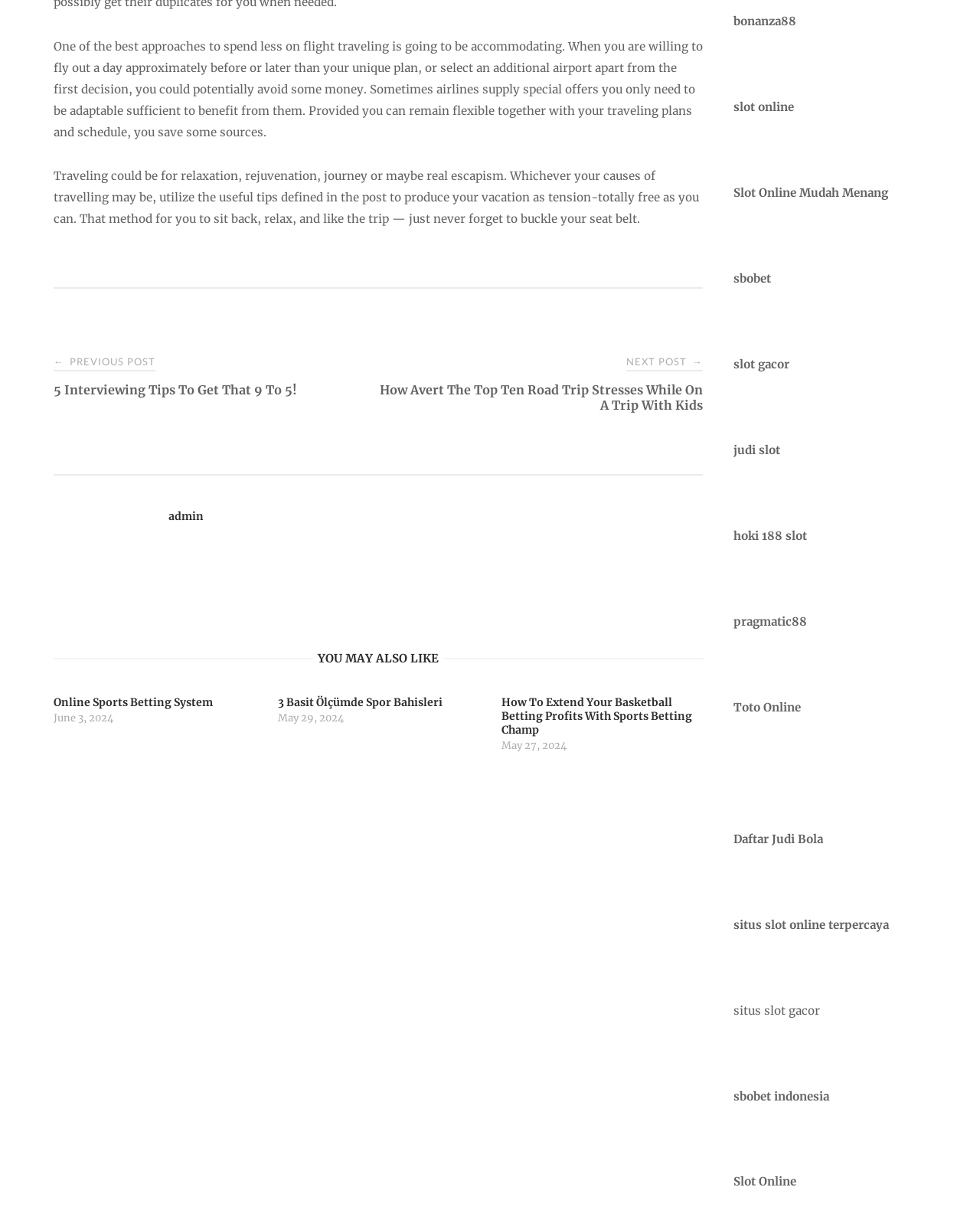Kindly determine the bounding box coordinates of the area that needs to be clicked to fulfill this instruction: "Read previous post".

[0.055, 0.292, 0.386, 0.329]